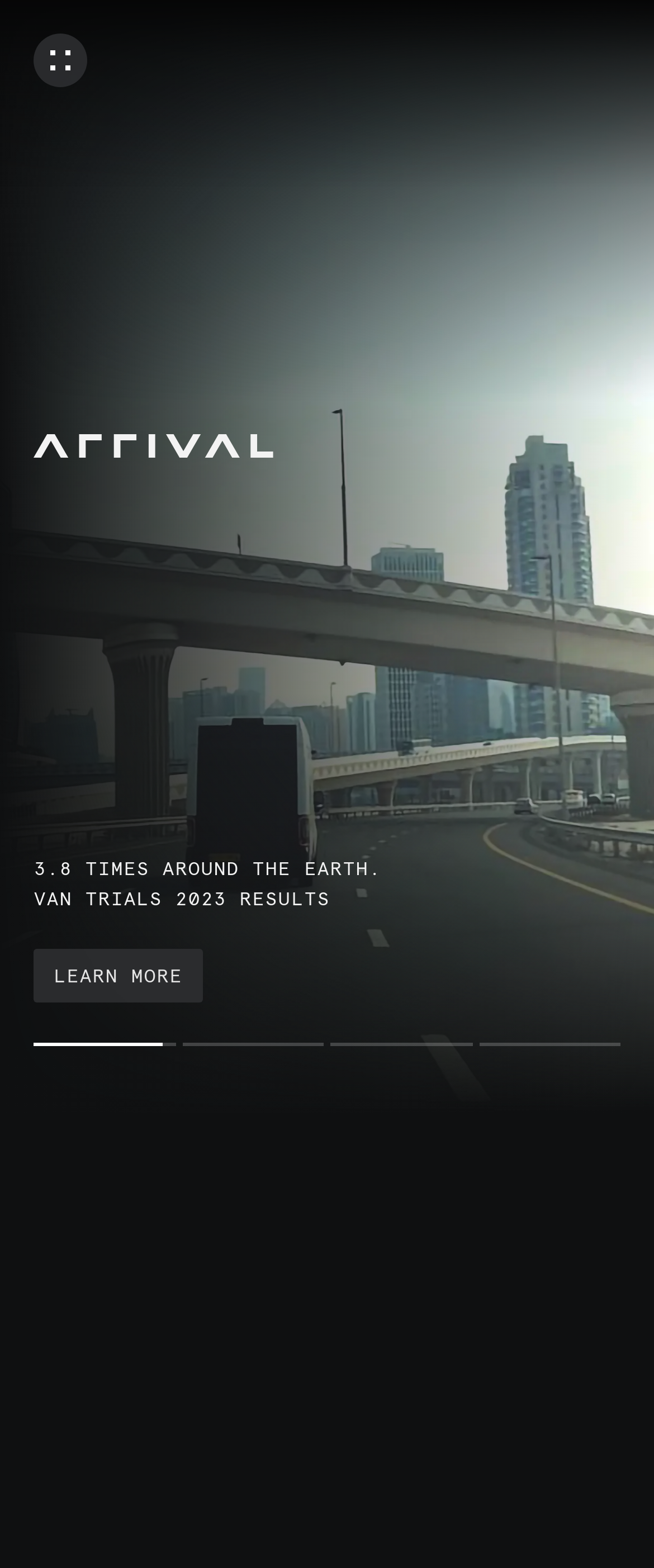Identify the bounding box of the HTML element described here: "Menu". Provide the coordinates as four float numbers between 0 and 1: [left, top, right, bottom].

[0.051, 0.021, 0.133, 0.056]